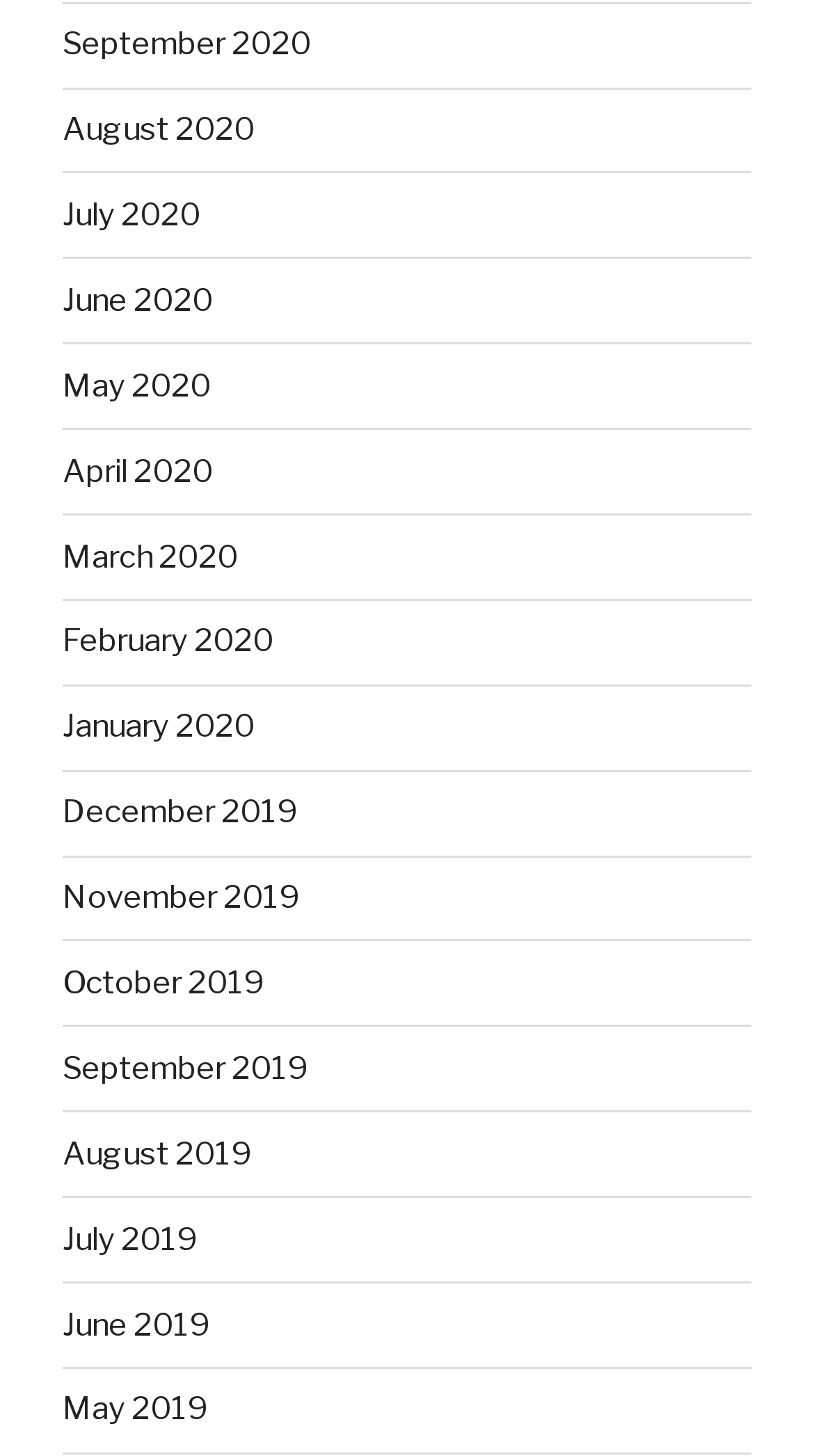Determine the bounding box coordinates of the region I should click to achieve the following instruction: "view August 2020". Ensure the bounding box coordinates are four float numbers between 0 and 1, i.e., [left, top, right, bottom].

[0.077, 0.076, 0.313, 0.102]